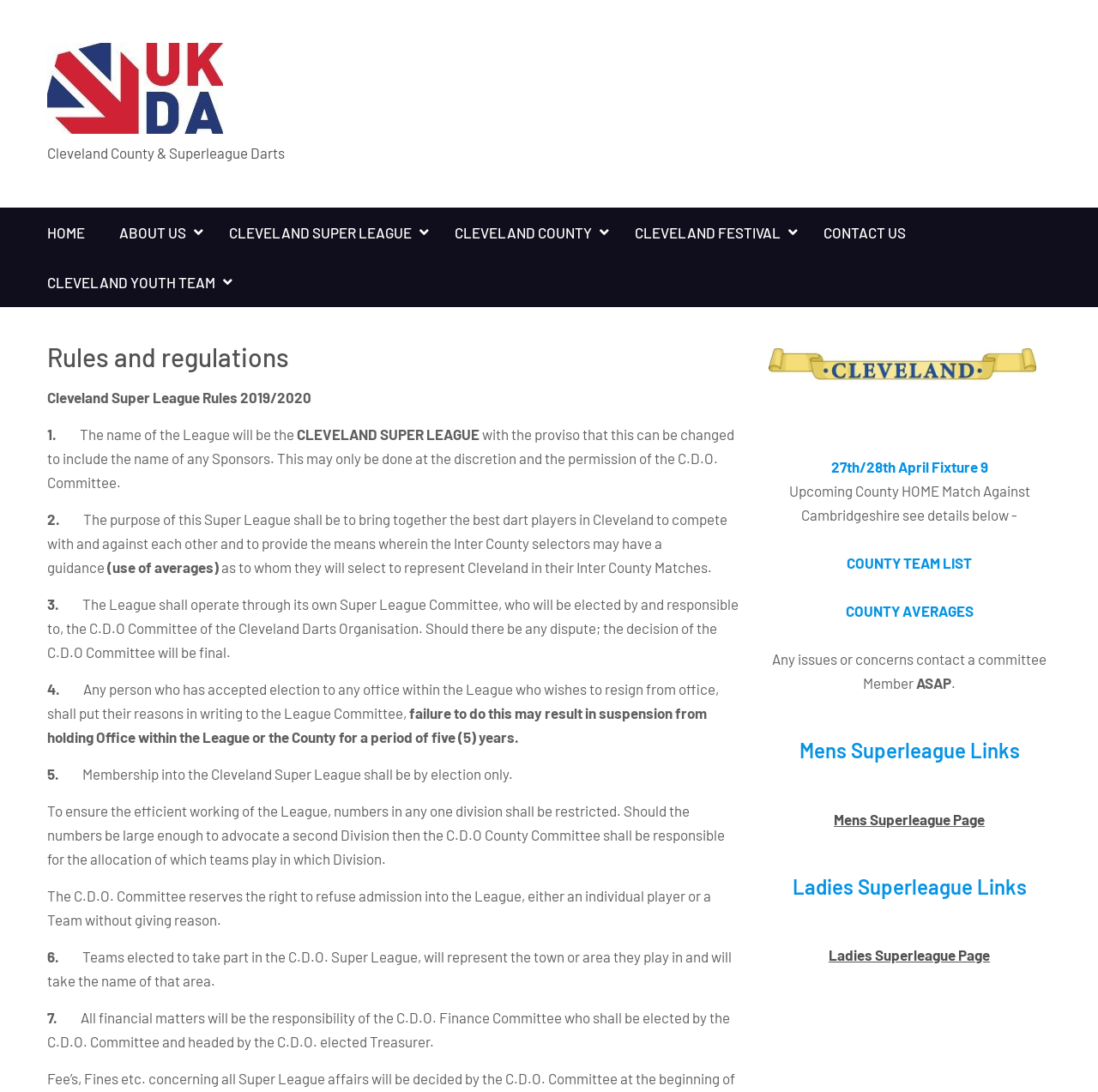Based on the image, please respond to the question with as much detail as possible:
How are teams elected to the Super League?

The answer can be found in the text 'Membership into the Cleveland Super League shall be by election only.' which states that teams are elected to the Super League through an election process.